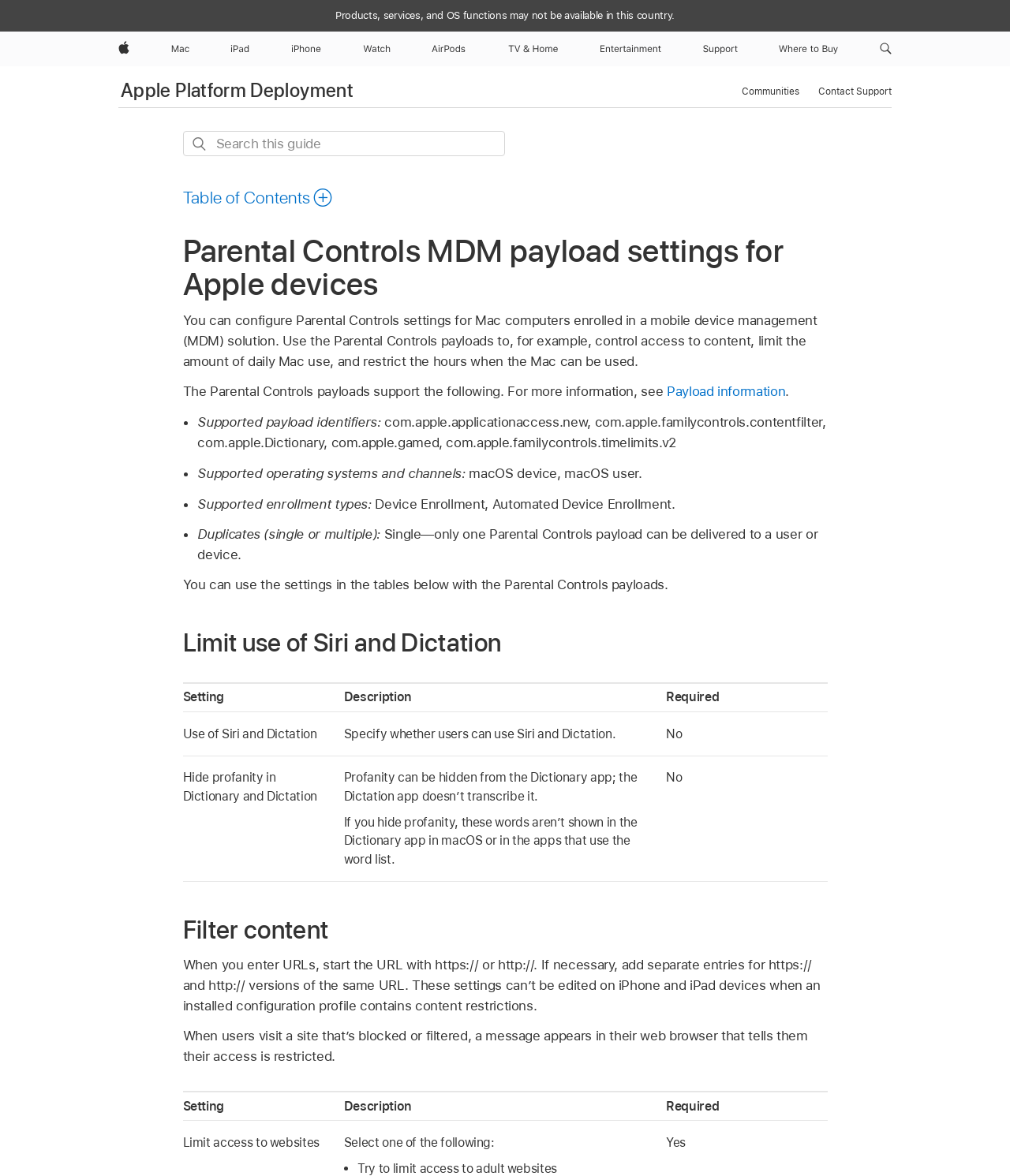Determine the bounding box coordinates for the clickable element to execute this instruction: "Click on Search Support". Provide the coordinates as four float numbers between 0 and 1, i.e., [left, top, right, bottom].

[0.865, 0.027, 0.889, 0.056]